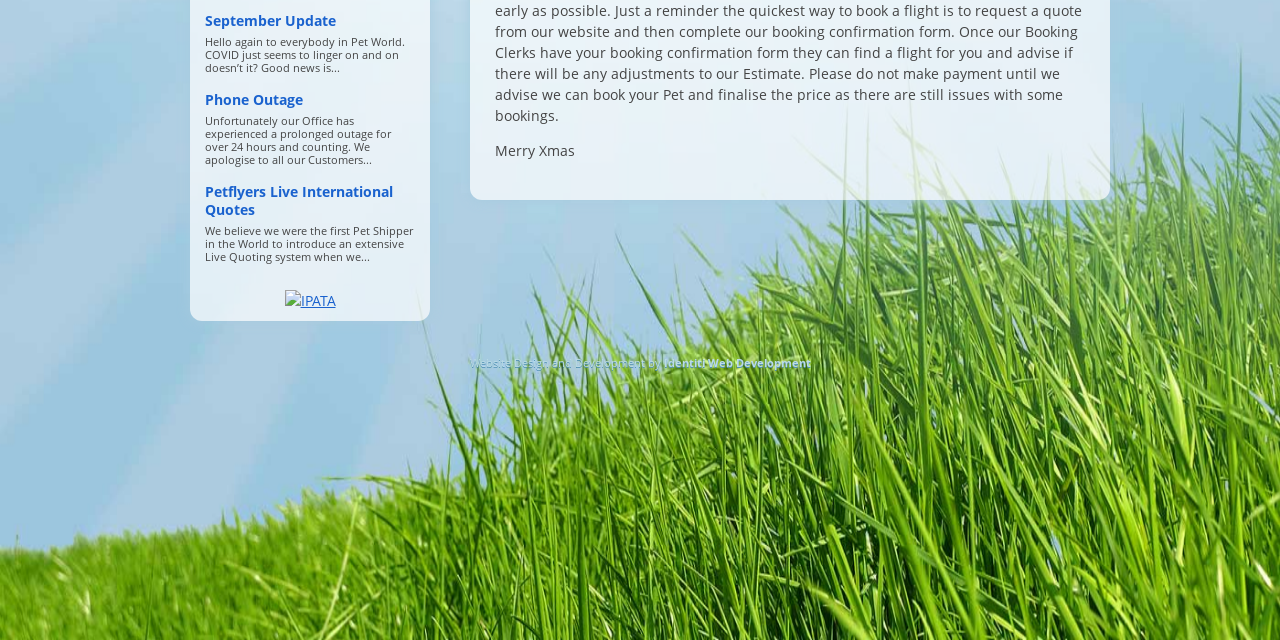Provide the bounding box coordinates for the UI element that is described as: "September Update".

[0.16, 0.017, 0.262, 0.047]